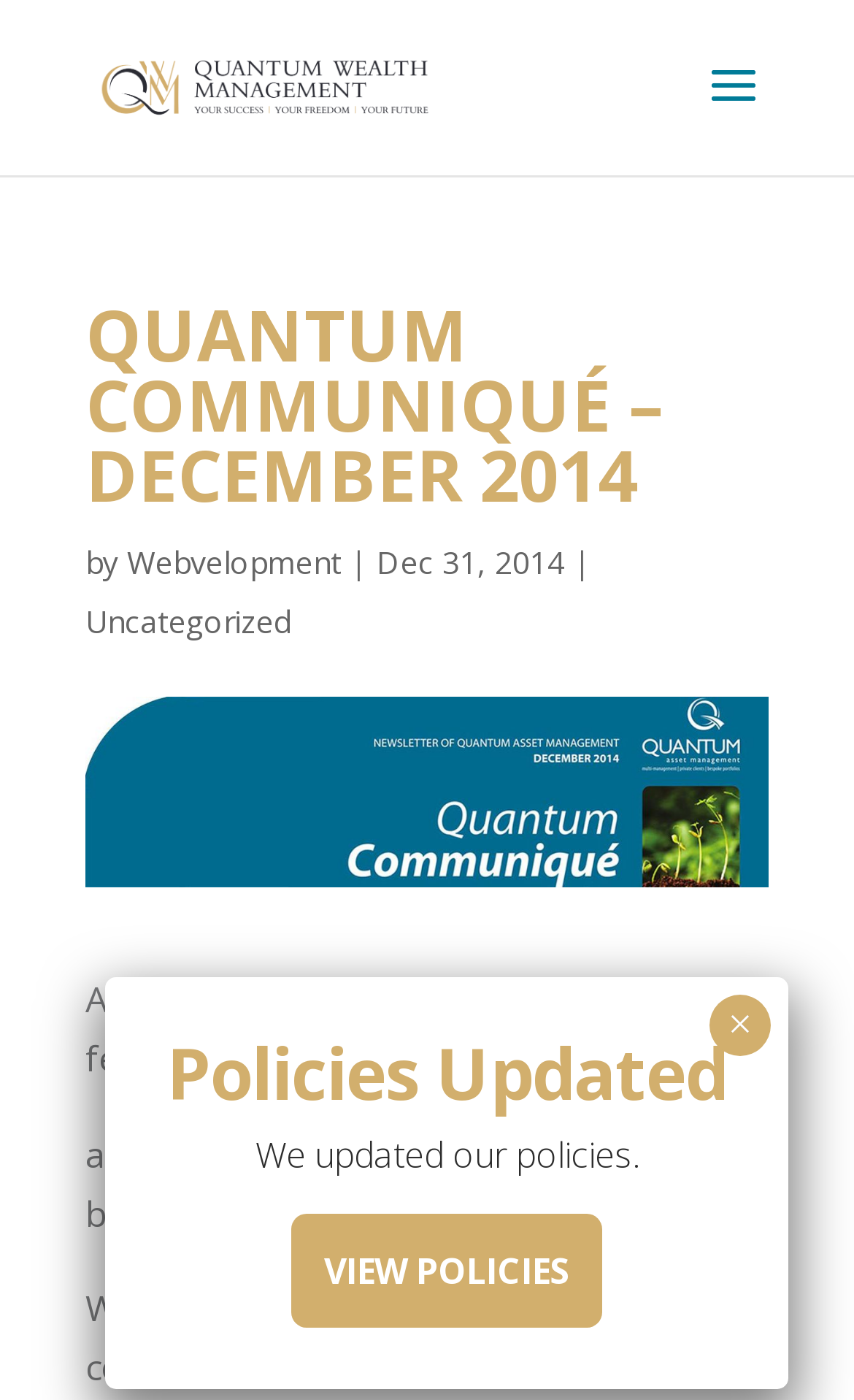How many sections are there on the webpage?
Refer to the image and provide a thorough answer to the question.

I found two distinct sections on the webpage: one with a link 'VIEW POLICIES' and another with links 'Quantum Wealth Management', 'Webvelopment', and 'Uncategorized'. Although there might be more sections, I can confirm the existence of at least two.